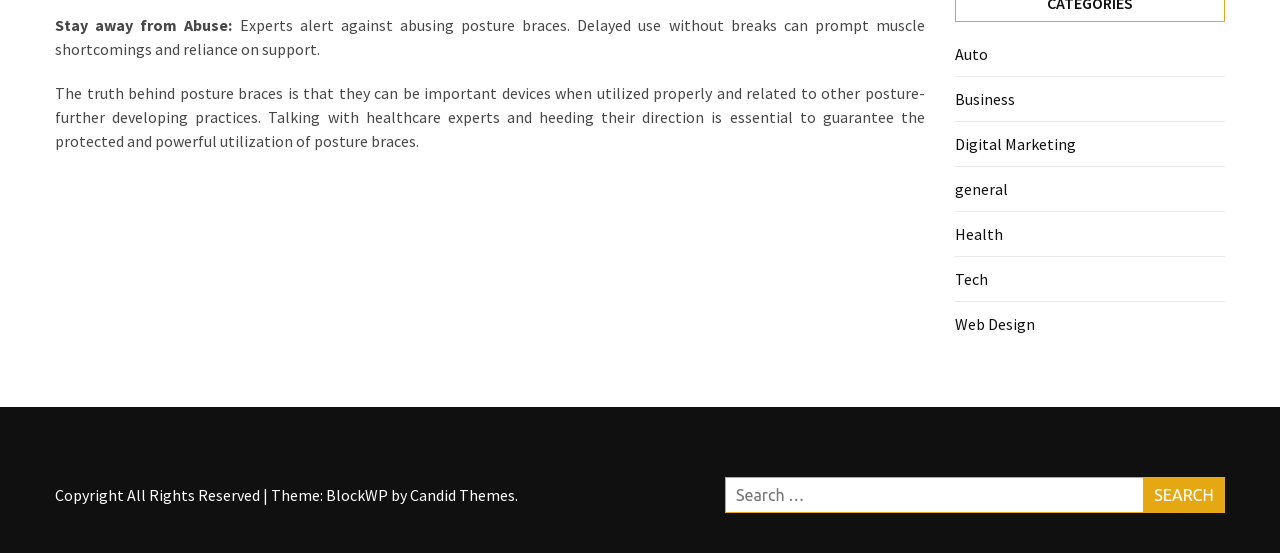What is the purpose of the search box?
Provide a detailed and extensive answer to the question.

The search box is provided to allow users to search for specific content within the website, as indicated by the placeholder text 'Search for:'.